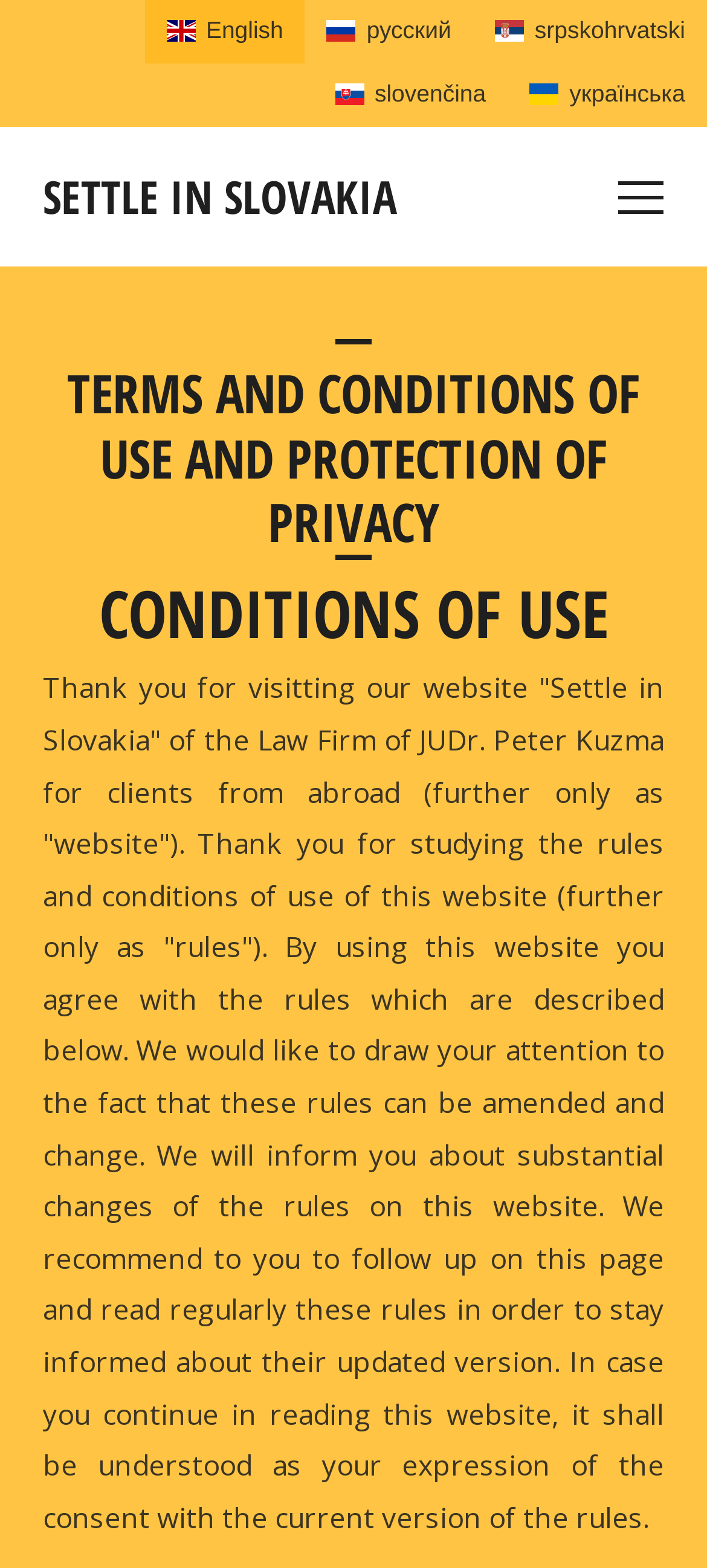What is the user agreeing to by using this website?
Provide a detailed answer to the question, using the image to inform your response.

I found this information by reading the text on the webpage, which states that 'By using this website you agree with the rules which are described below'.